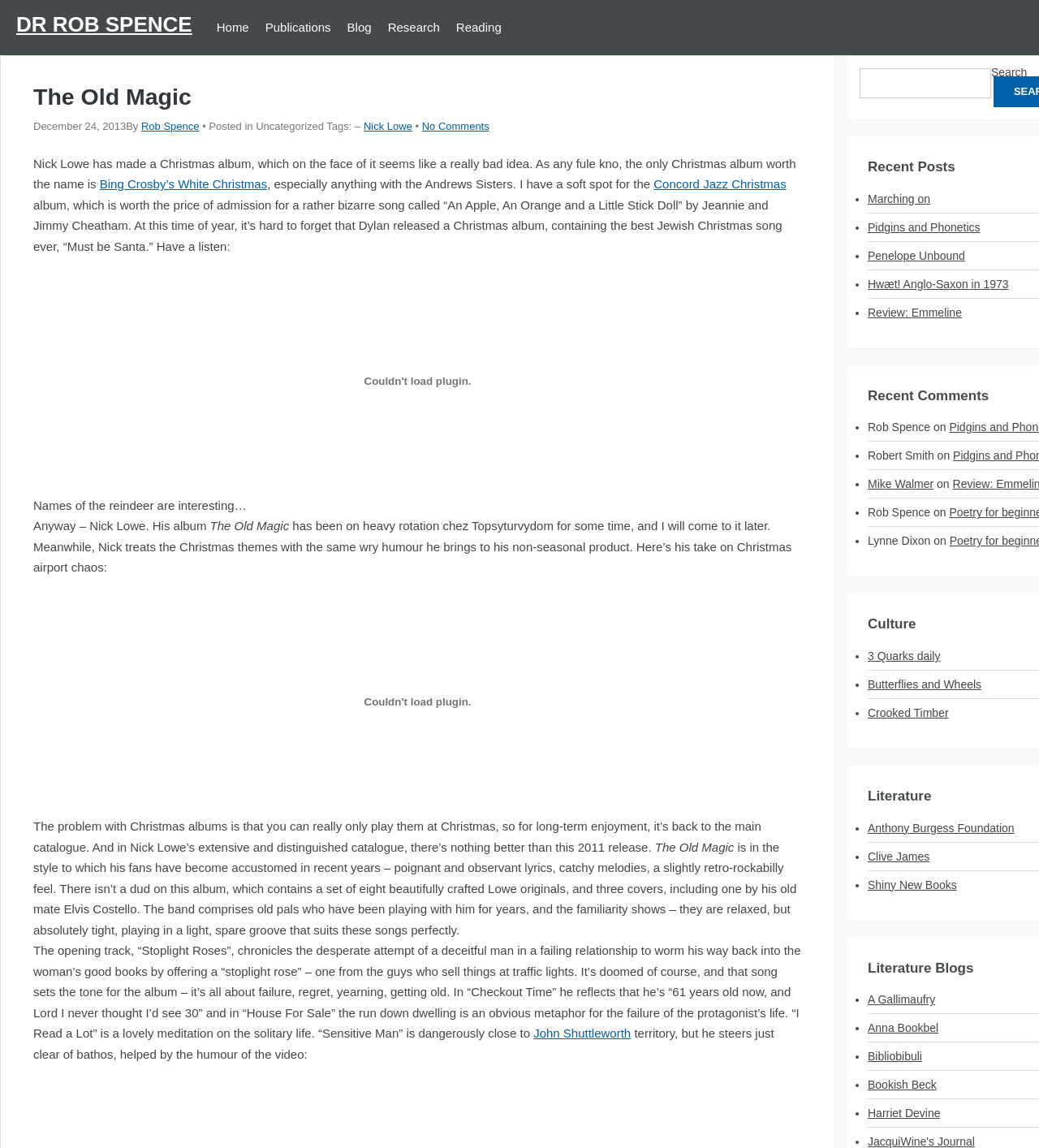What is the name of the blogger who wrote about Nick Lowe's album?
Look at the image and respond with a single word or a short phrase.

Dr Rob Spence